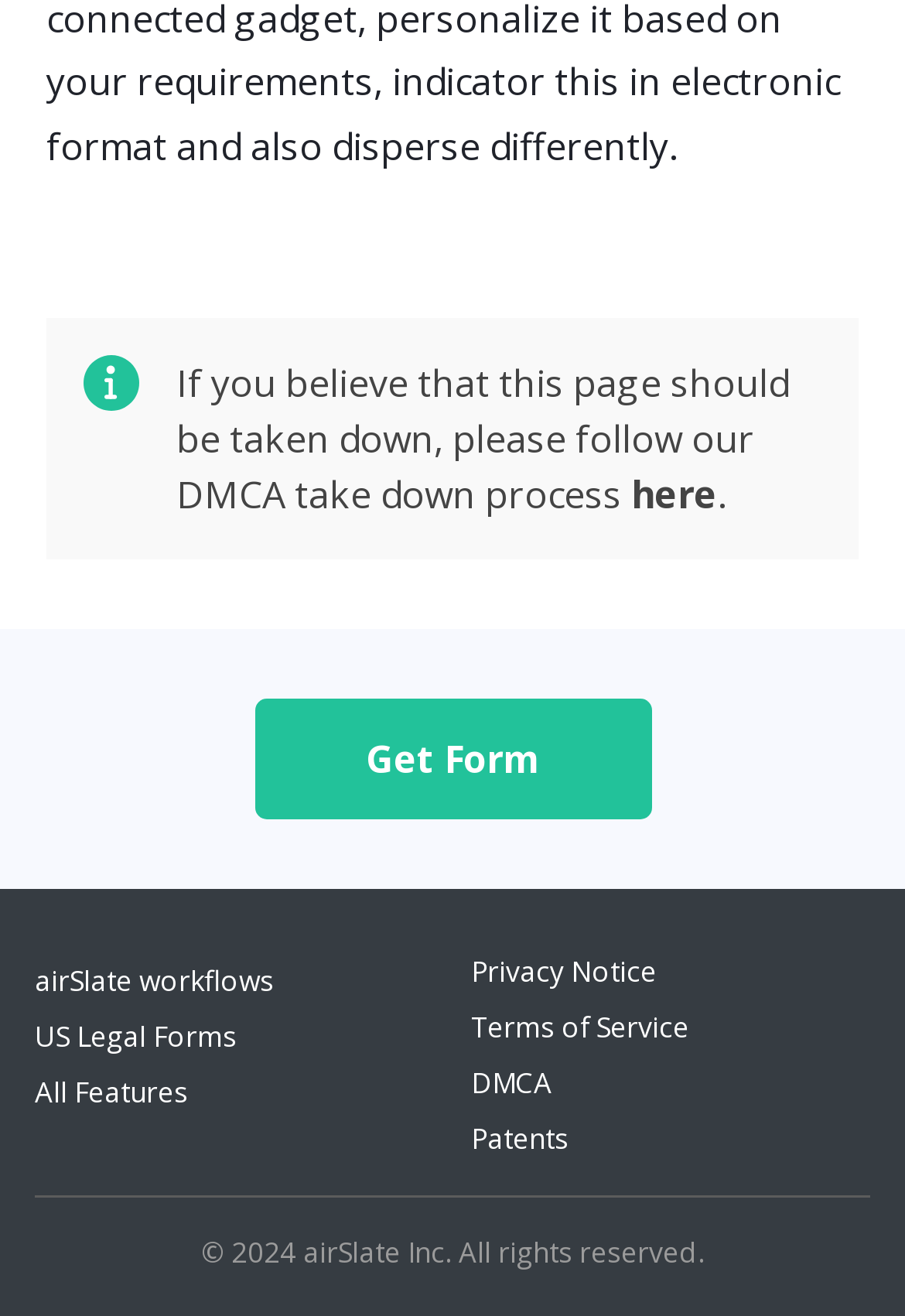Answer the question briefly using a single word or phrase: 
What is the copyright year?

2024